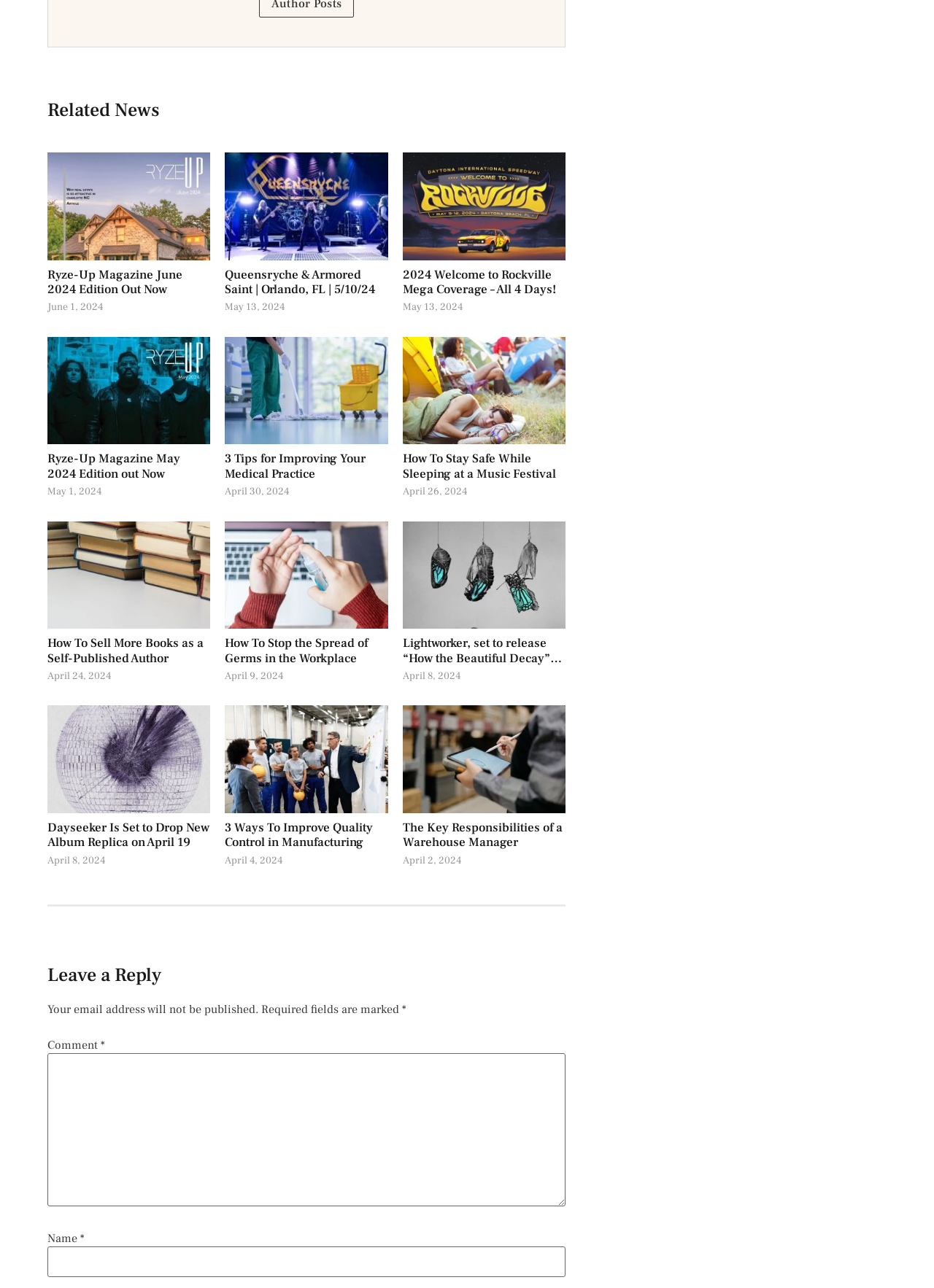Given the element description parent_node: Comment * name="comment", specify the bounding box coordinates of the corresponding UI element in the format (top-left x, top-left y, bottom-right x, bottom-right y). All values must be between 0 and 1.

[0.051, 0.818, 0.605, 0.937]